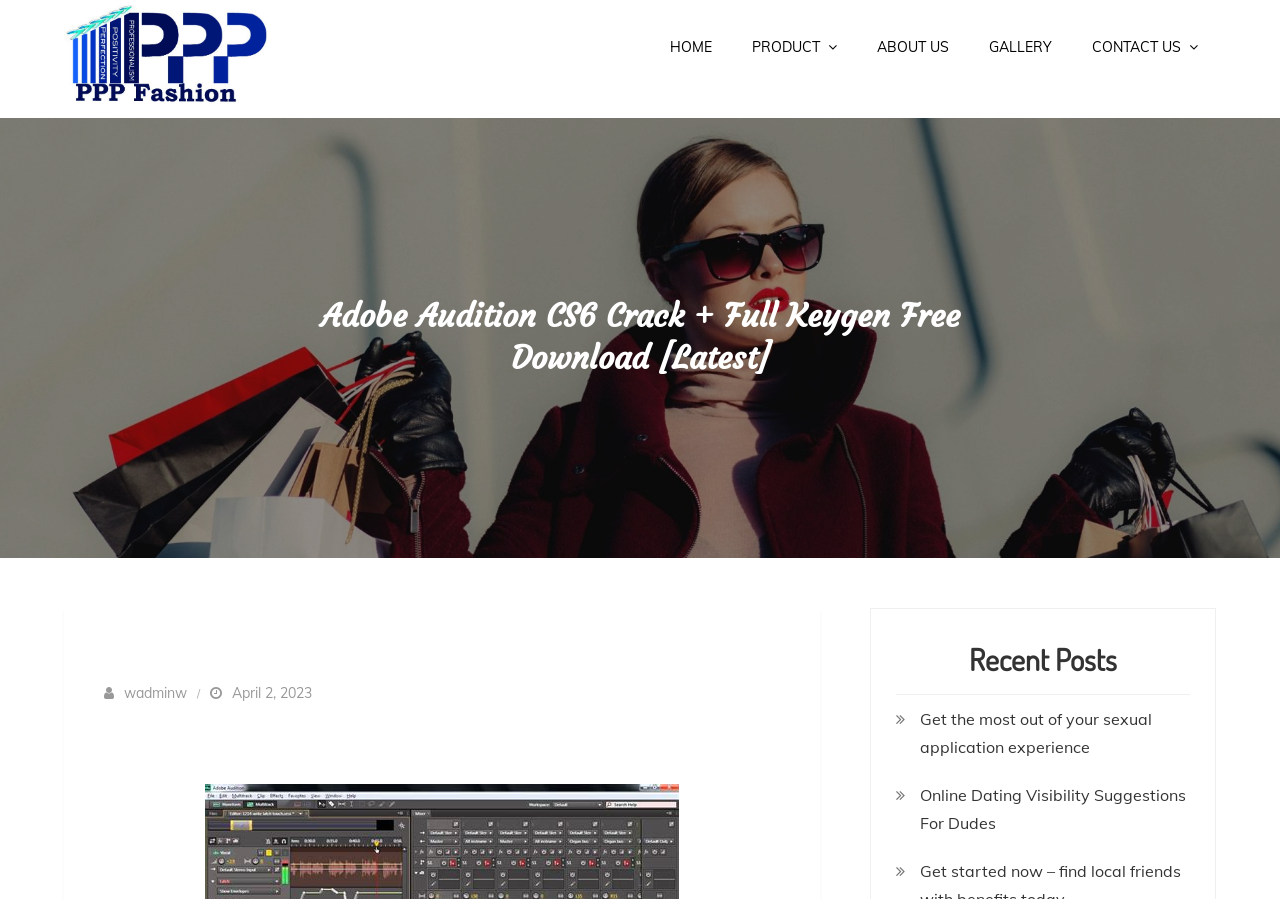Determine the bounding box coordinates of the section I need to click to execute the following instruction: "view about us". Provide the coordinates as four float numbers between 0 and 1, i.e., [left, top, right, bottom].

[0.671, 0.017, 0.755, 0.088]